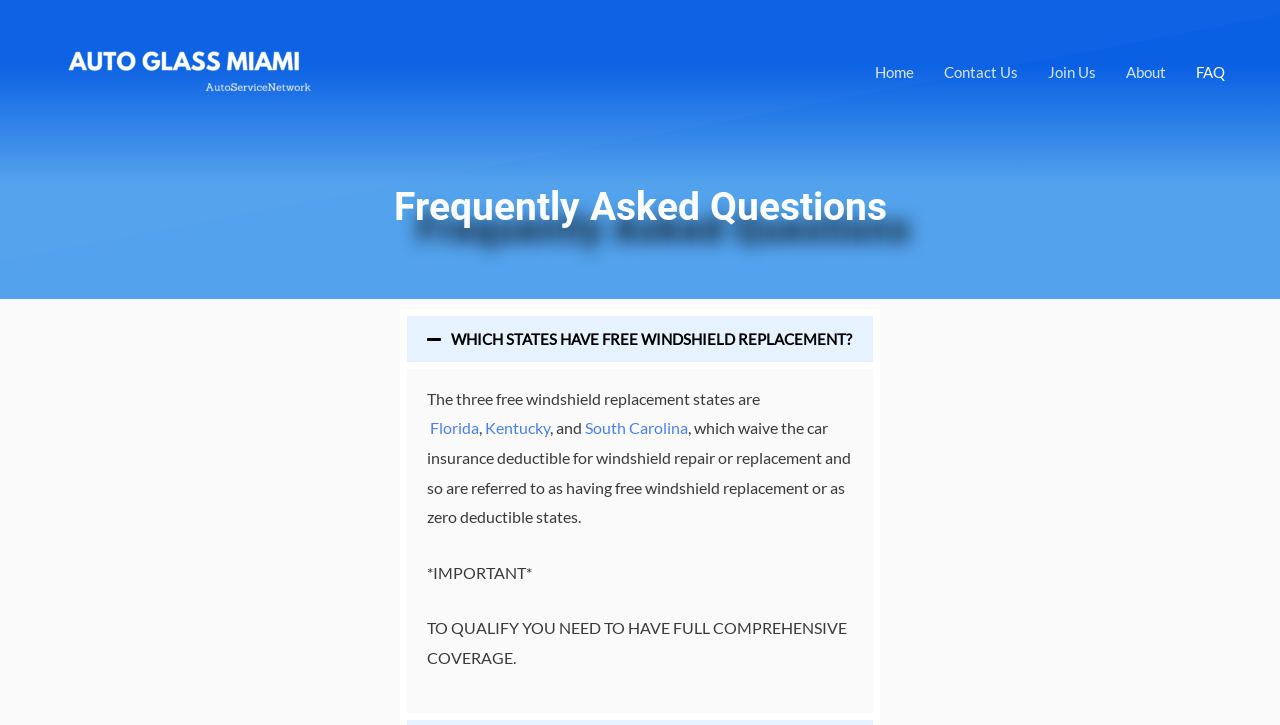Using the given description, provide the bounding box coordinates formatted as (top-left x, top-left y, bottom-right x, bottom-right y), with all values being floating point numbers between 0 and 1. Description: Frequently Asked Questions

[0.307, 0.254, 0.693, 0.317]